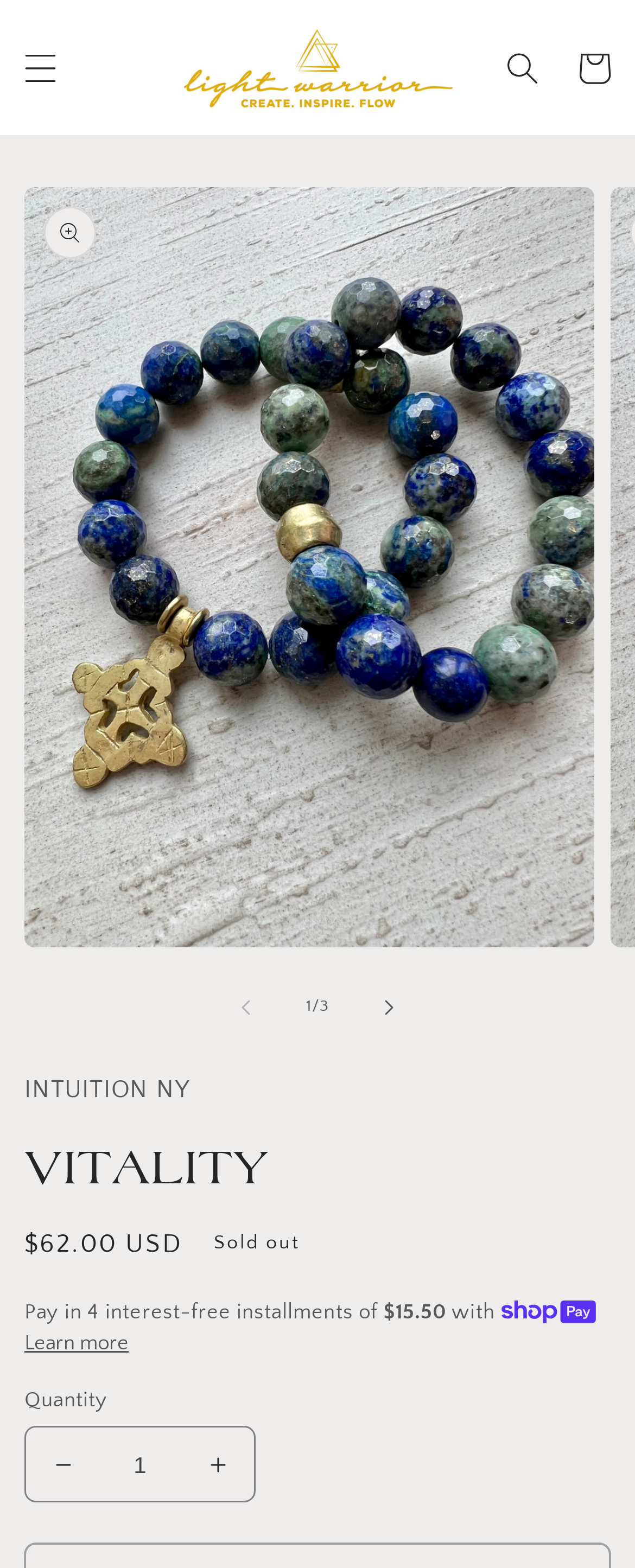Identify the bounding box coordinates for the region of the element that should be clicked to carry out the instruction: "check Info page". The bounding box coordinates should be four float numbers between 0 and 1, i.e., [left, top, right, bottom].

None